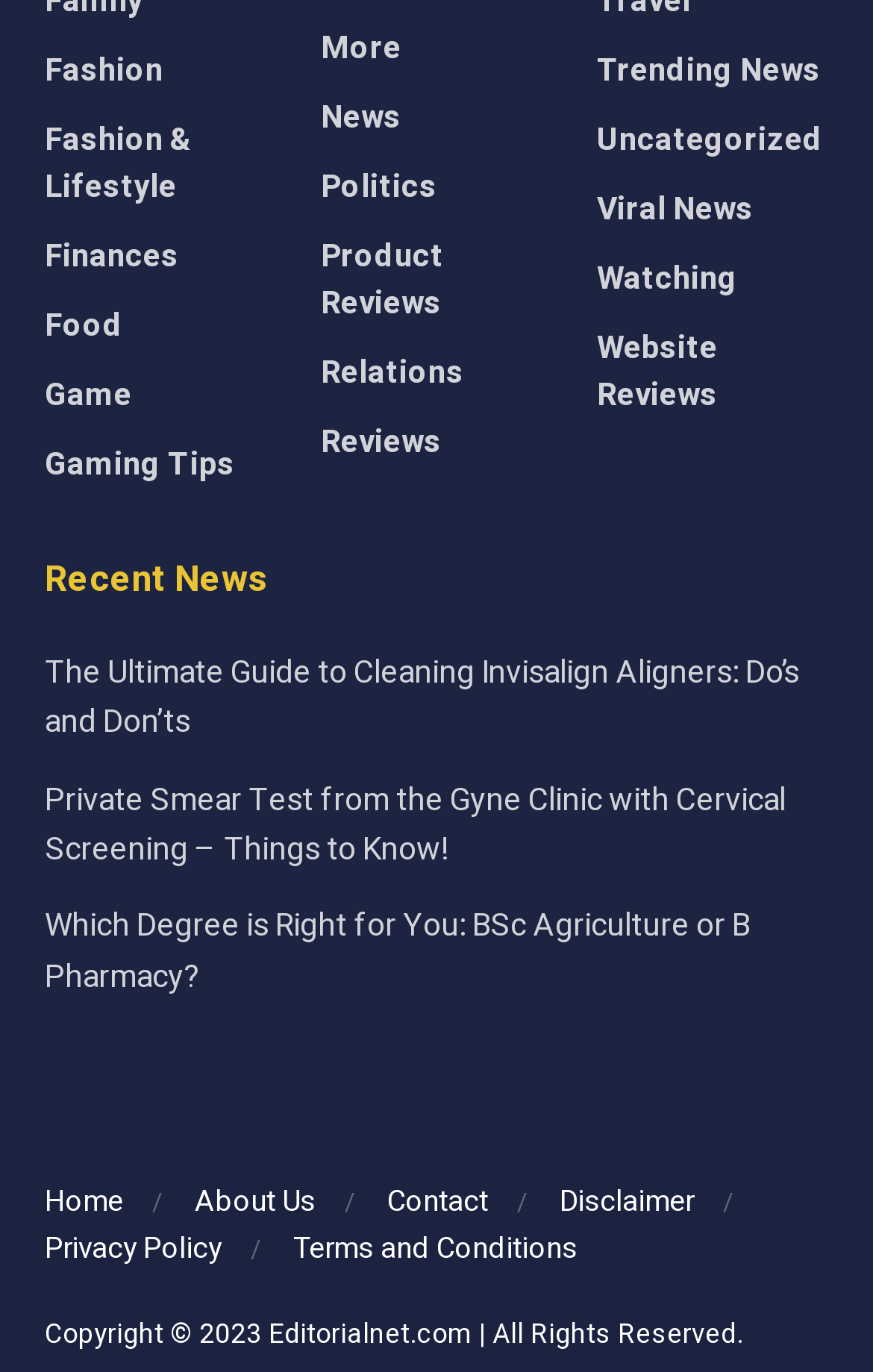Given the element description, predict the bounding box coordinates in the format (top-left x, top-left y, bottom-right x, bottom-right y), using floating point numbers between 0 and 1: Fashion & Lifestyle

[0.051, 0.344, 0.316, 0.413]